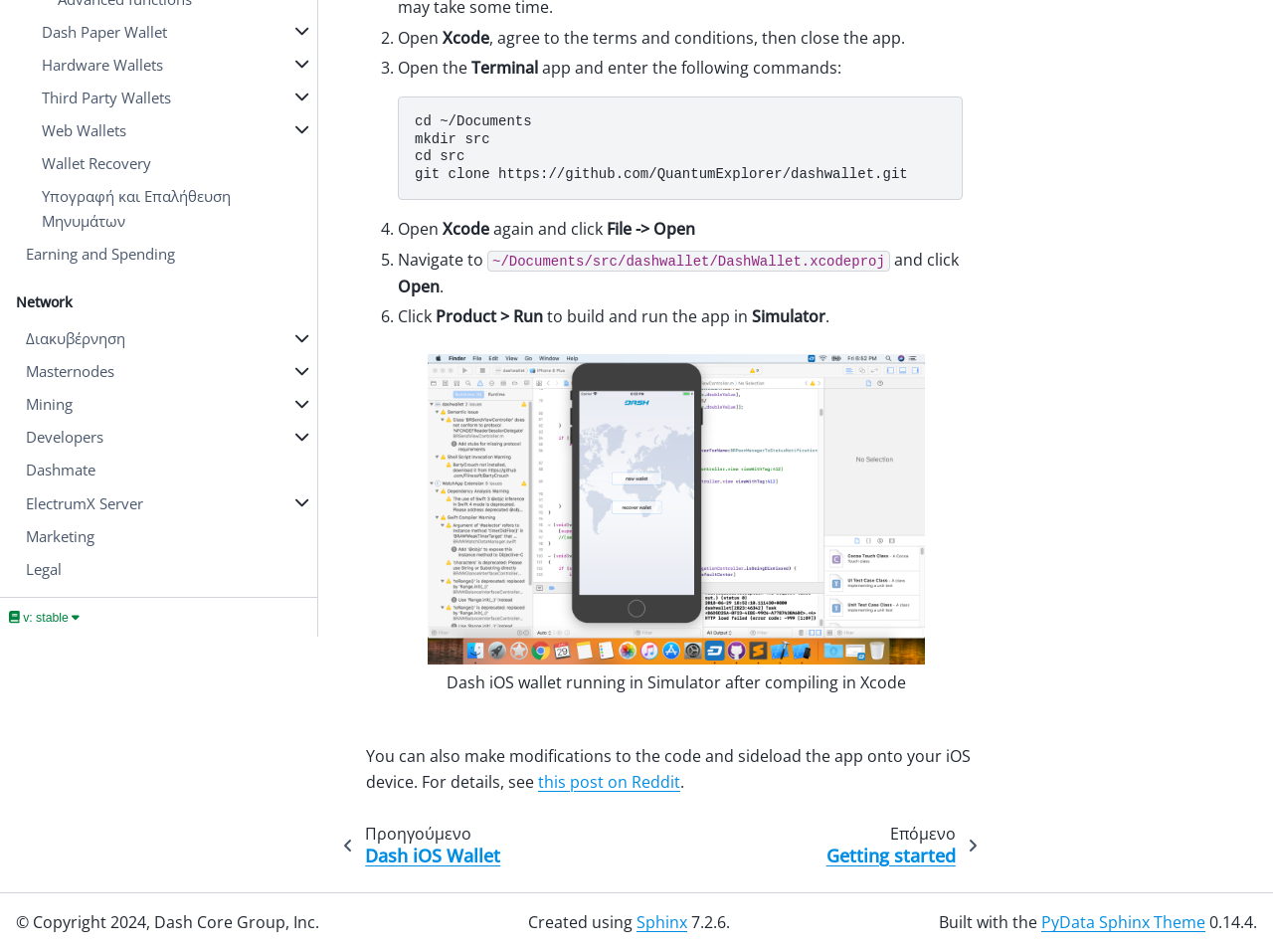From the screenshot, find the bounding box of the UI element matching this description: "Copy to clipboard". Supply the bounding box coordinates in the form [left, top, right, bottom], each a float between 0 and 1.

[0.731, 0.107, 0.753, 0.135]